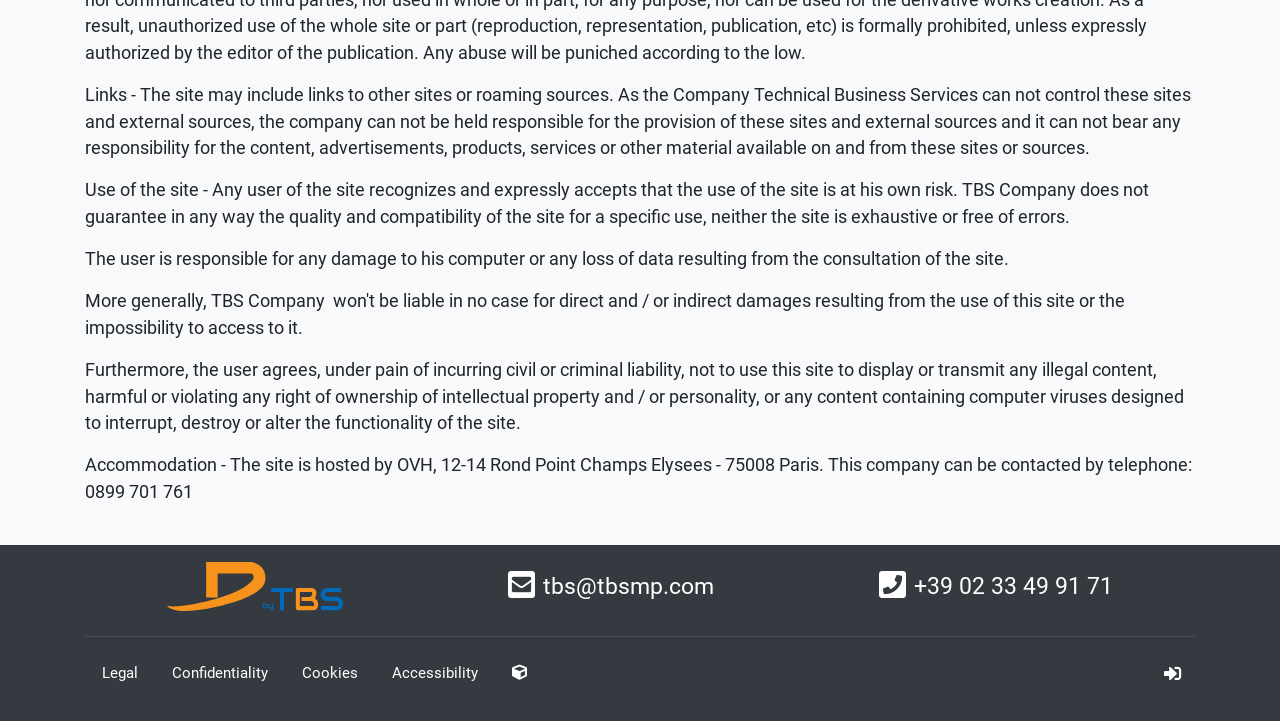Given the element description parent_node: Legal, identify the bounding box coordinates for the UI element on the webpage screenshot. The format should be (top-left x, top-left y, bottom-right x, bottom-right y), with values between 0 and 1.

[0.387, 0.906, 0.425, 0.963]